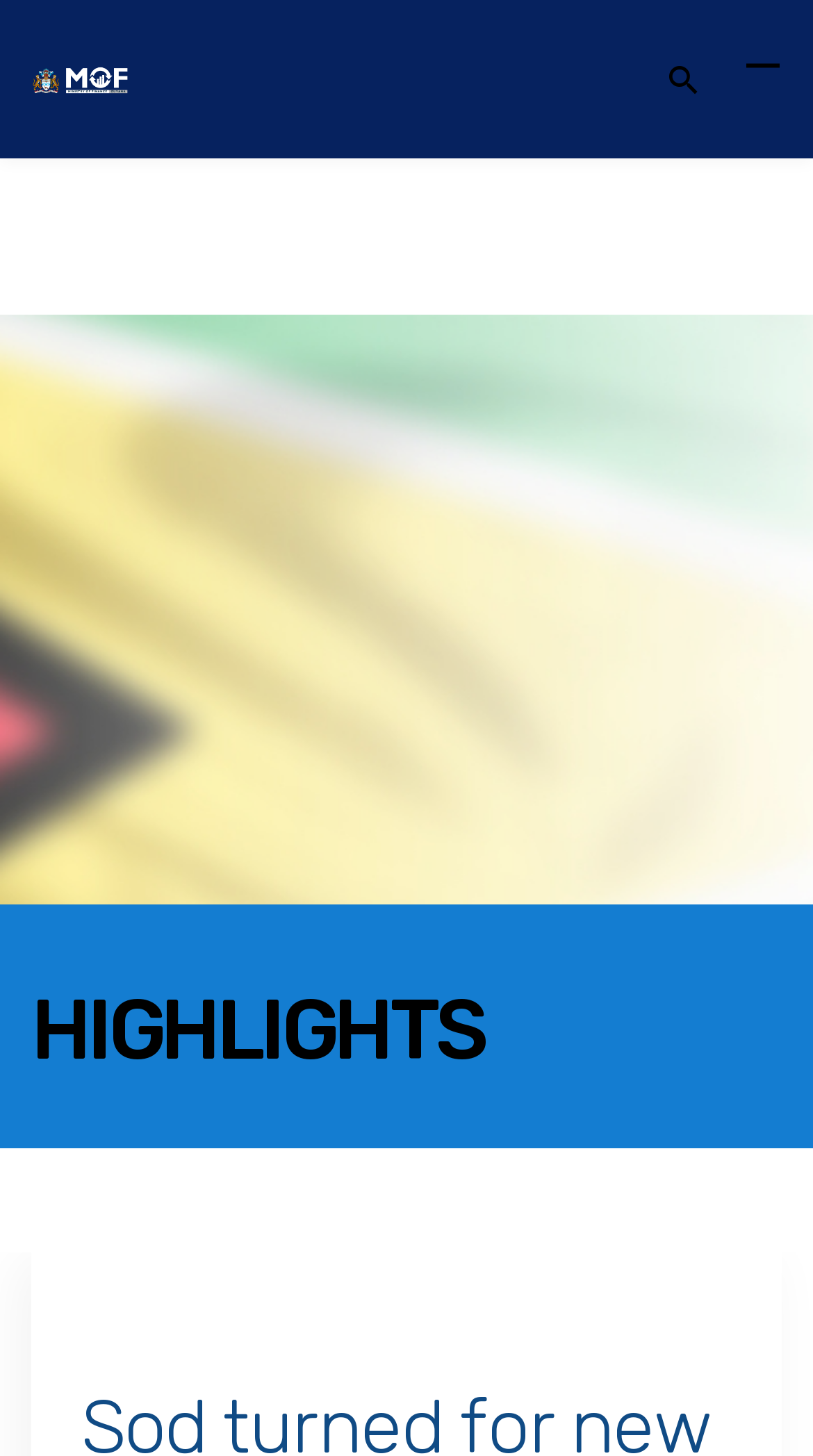Explain the webpage's layout and main content in detail.

The webpage is from the Ministry of Finance, and it appears to be an archive page for highlights, currently on page 8 of 9. At the top right corner, there is a link with no descriptive text. On the top left, there is a link with the text "Ministry of Finance" accompanied by a small image with the same description. 

Below these top elements, the main content of the page is headed by a prominent heading "HIGHLIGHTS" that spans across most of the page width. 

At the bottom of the page, there are four static text elements aligned horizontally, containing the names of social media platforms and an email option, namely "FACEBOOK", "TWITTER", "LINKEDIN", and "EMAIL", respectively.